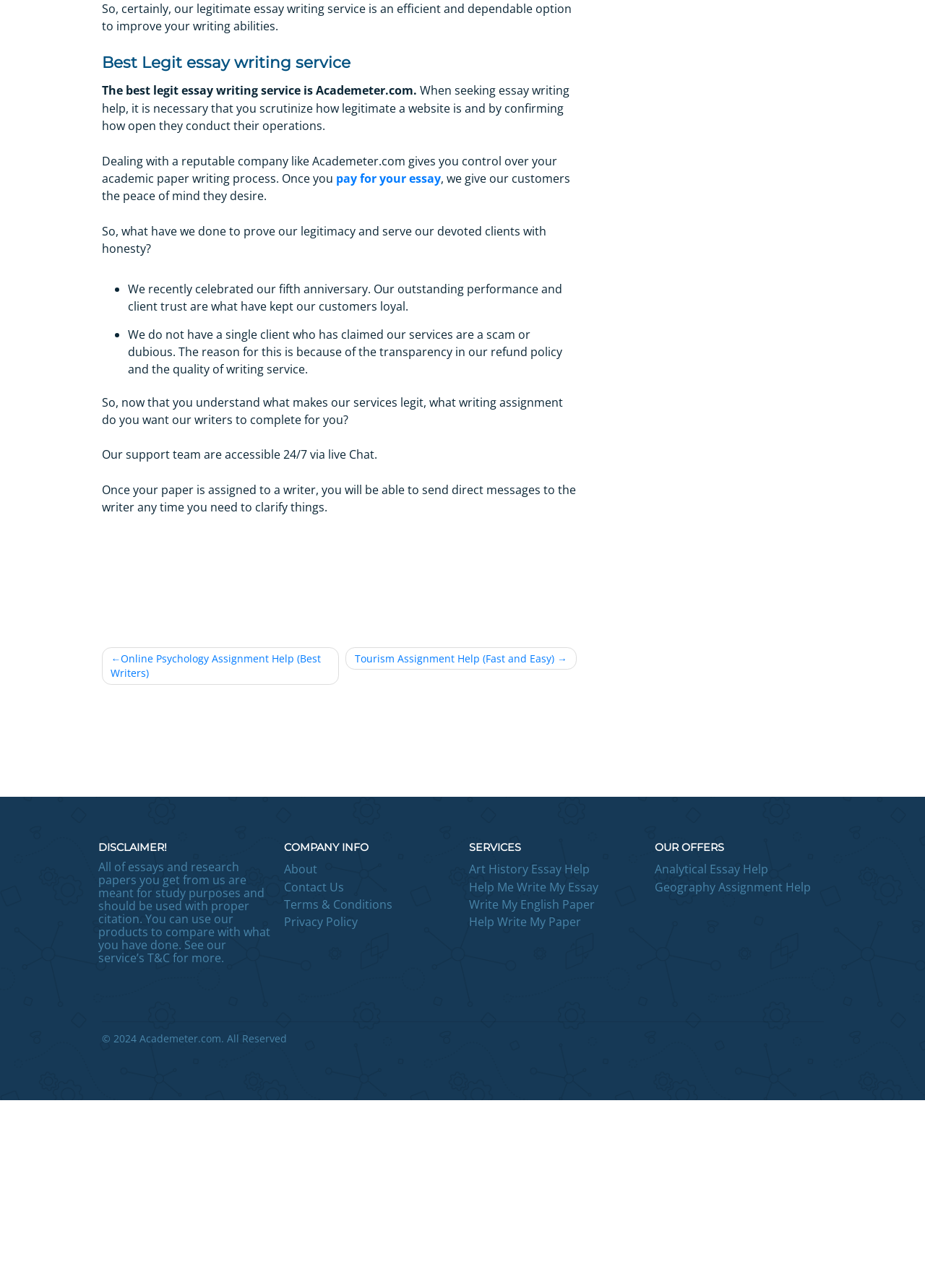Please specify the bounding box coordinates of the clickable region necessary for completing the following instruction: "read the 'Terms & Conditions'". The coordinates must consist of four float numbers between 0 and 1, i.e., [left, top, right, bottom].

[0.341, 0.932, 0.548, 0.947]